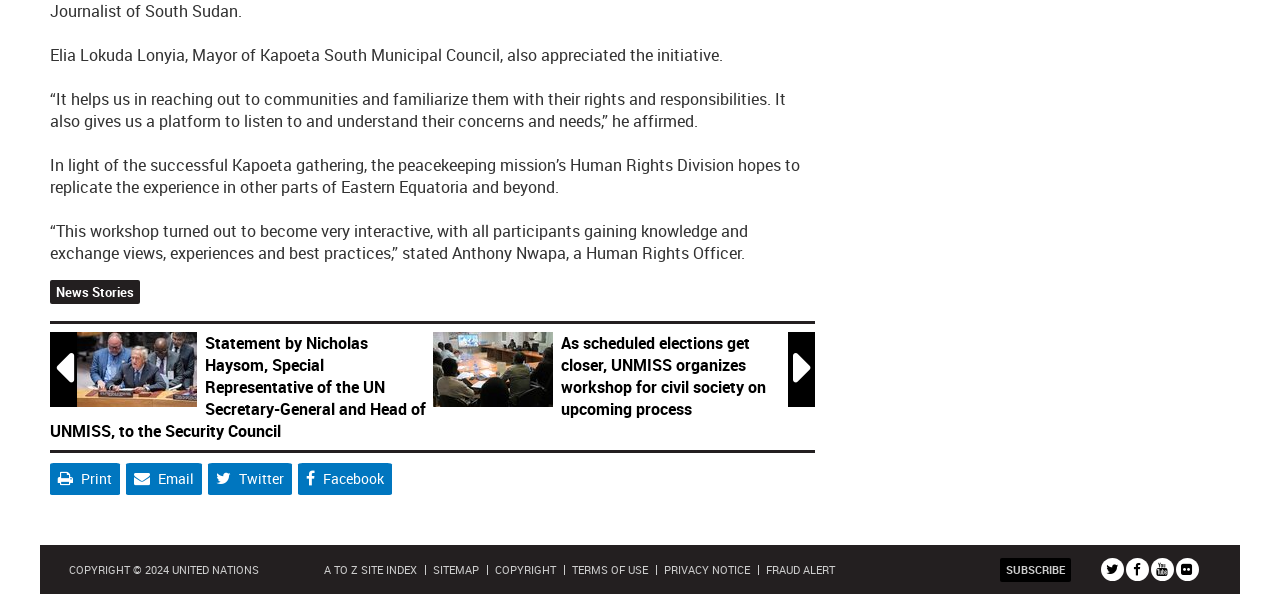What is the name of the Human Rights Officer mentioned in the article?
Based on the visual, give a brief answer using one word or a short phrase.

Anthony Nwapa